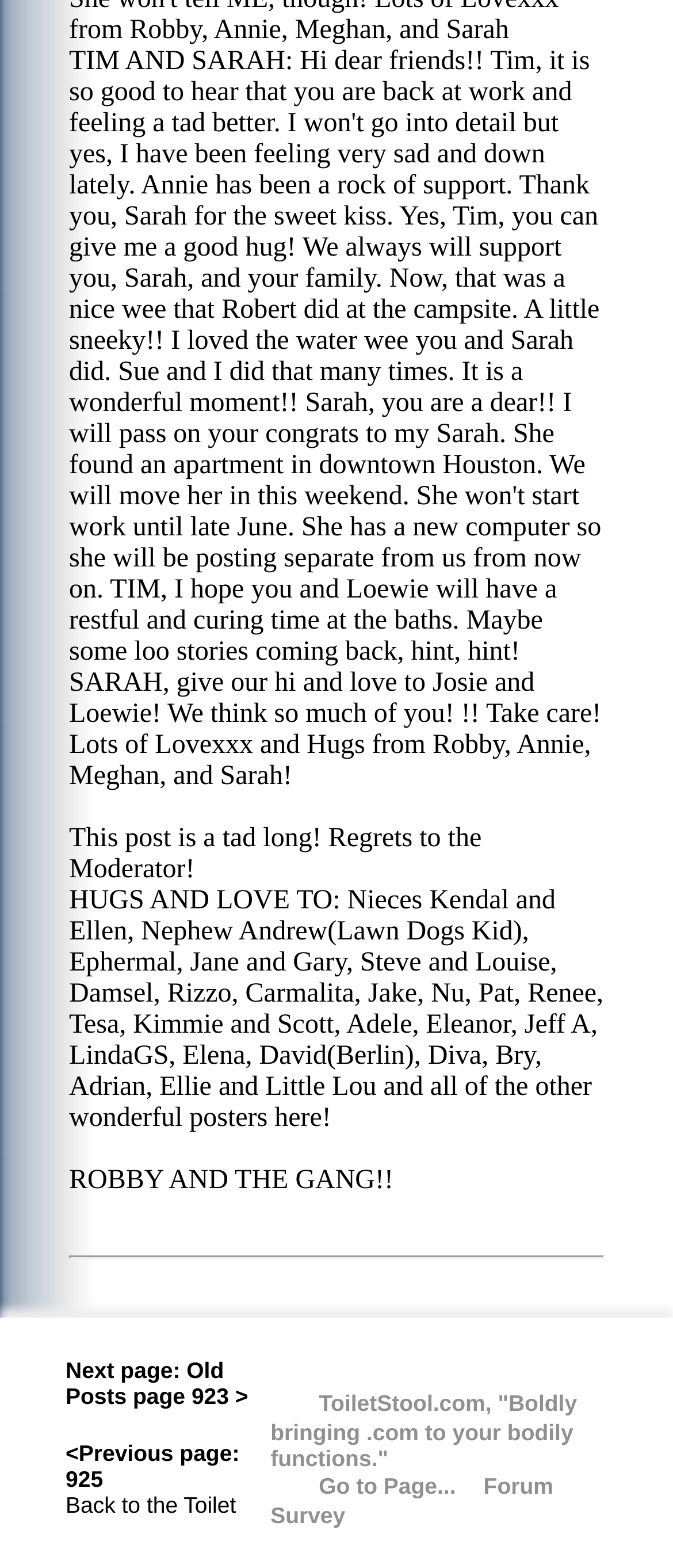Reply to the question with a single word or phrase:
What is the text of the first static text element?

This post is a tad long!